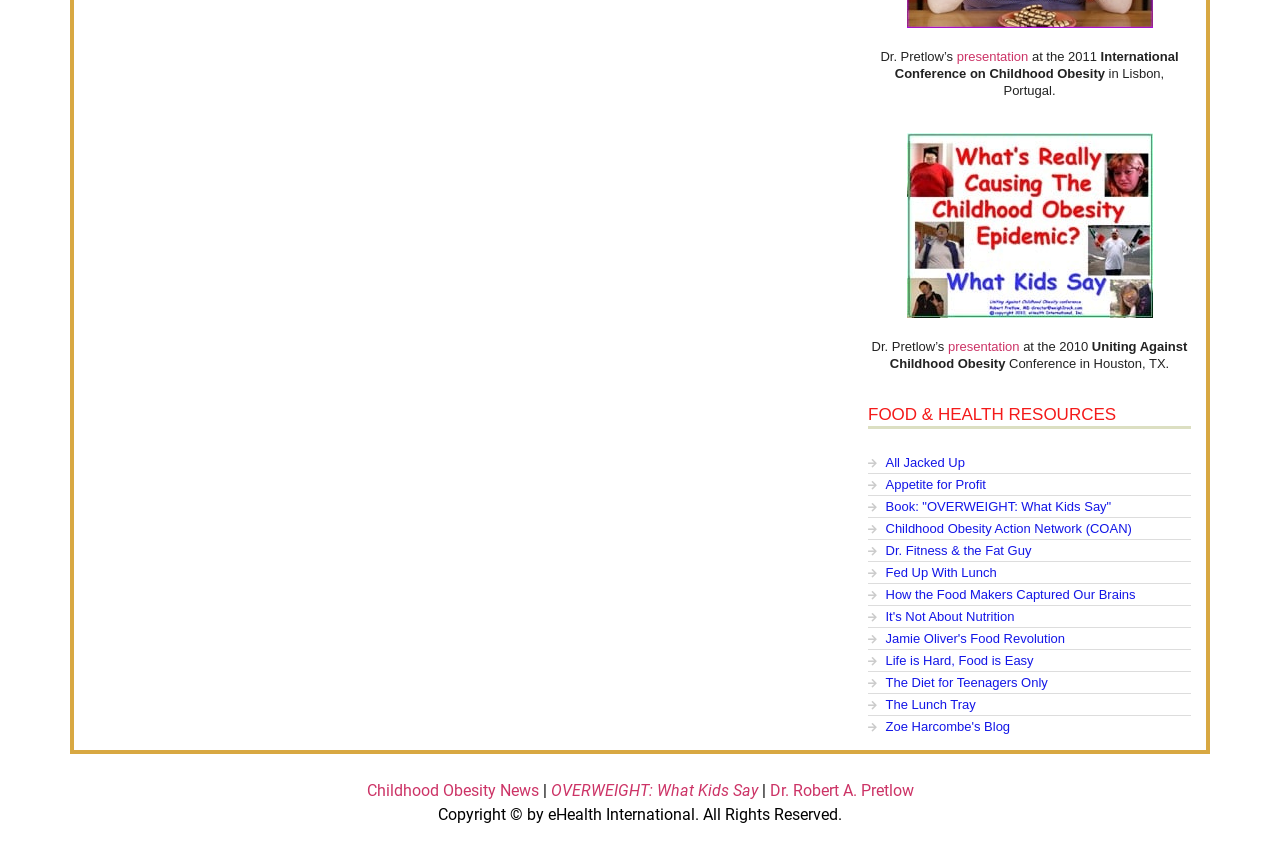Please specify the bounding box coordinates for the clickable region that will help you carry out the instruction: "click presentation link".

[0.747, 0.056, 0.803, 0.073]